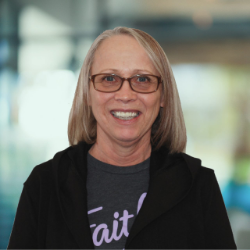Please provide a comprehensive response to the question based on the details in the image: What is the color of Sharon's jacket?

The caption describes Sharon's attire, stating that she is dressed in a black jacket over a dark t-shirt. This information is provided to highlight her professionalism and approachability, which is reflected in her overall appearance.